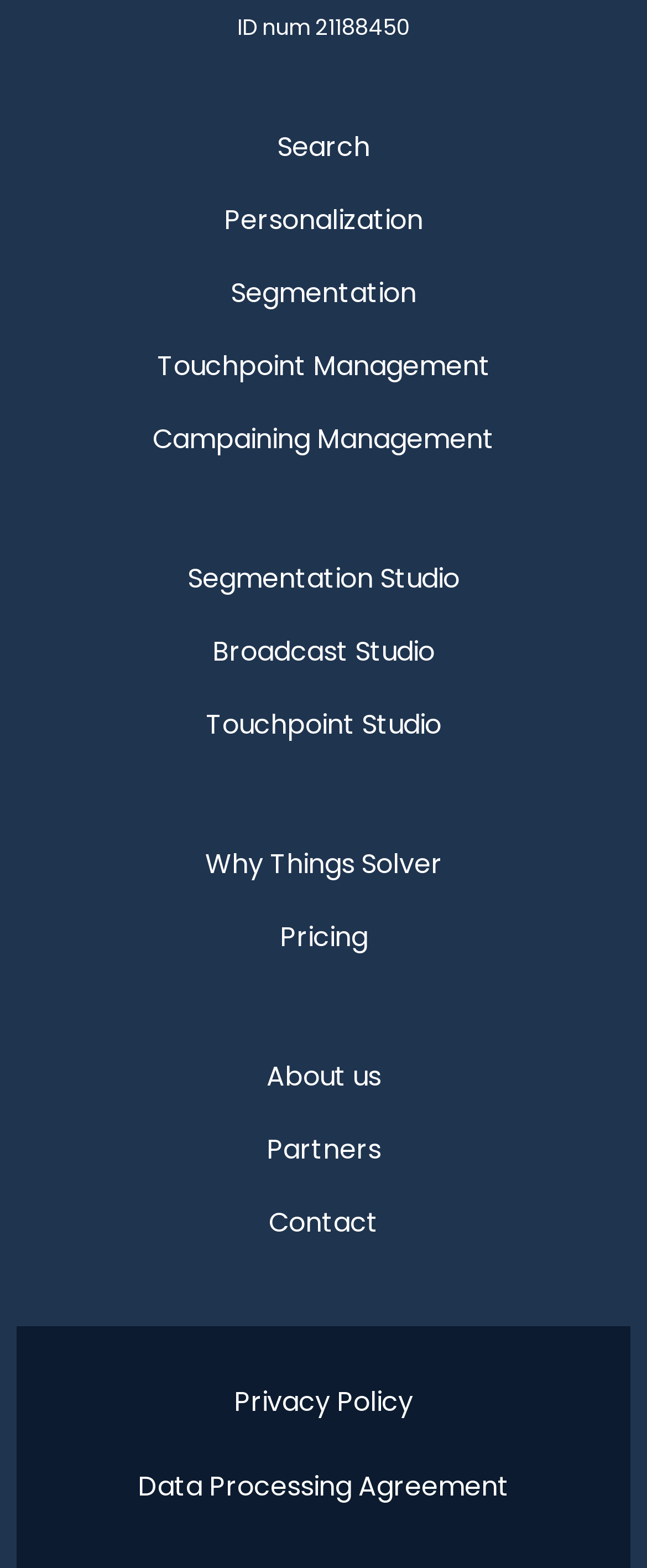Answer the question with a single word or phrase: 
How many links are at the bottom of the webpage?

2